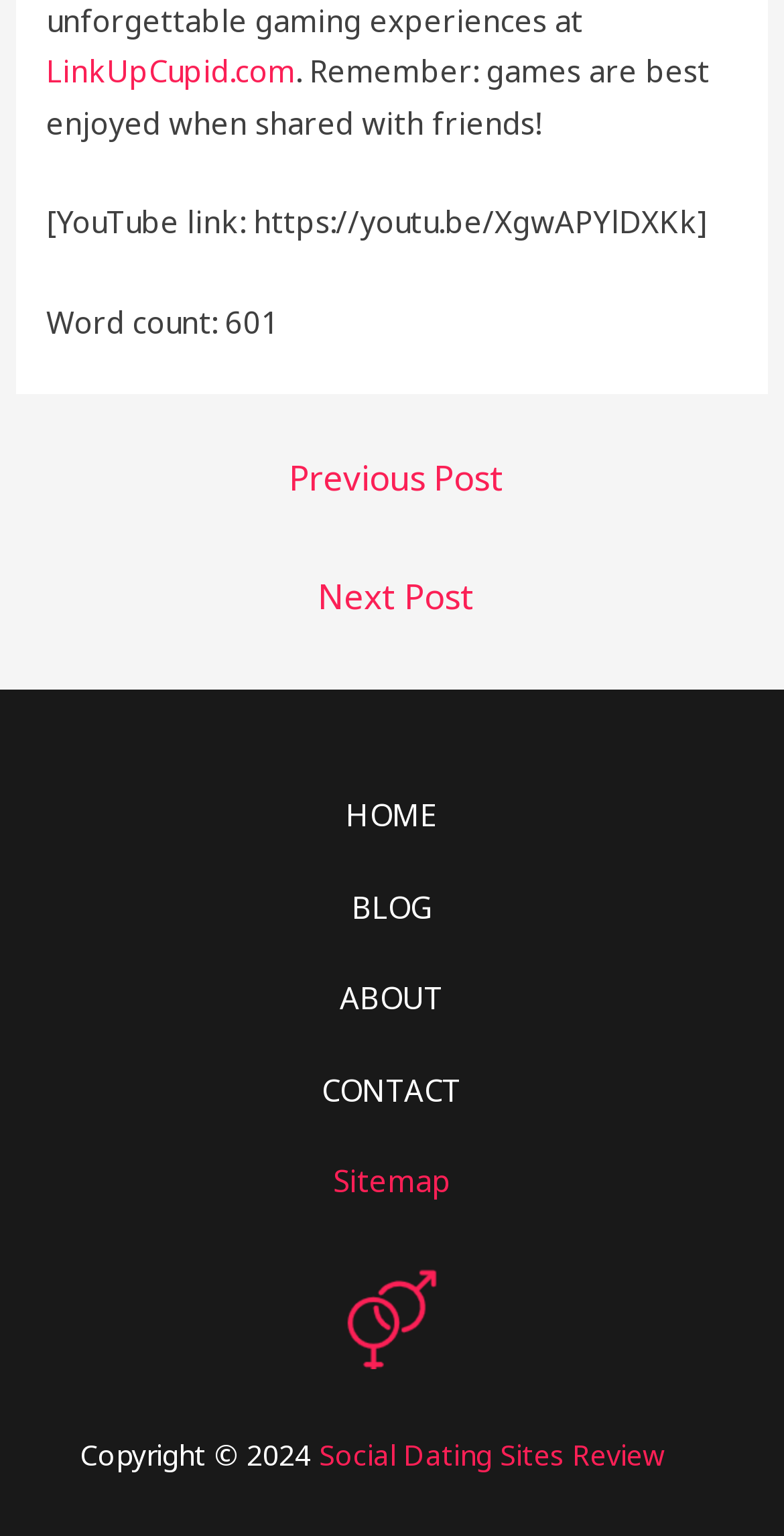Locate the bounding box coordinates of the UI element described by: "Social Dating Sites Review". The bounding box coordinates should consist of four float numbers between 0 and 1, i.e., [left, top, right, bottom].

[0.406, 0.934, 0.847, 0.959]